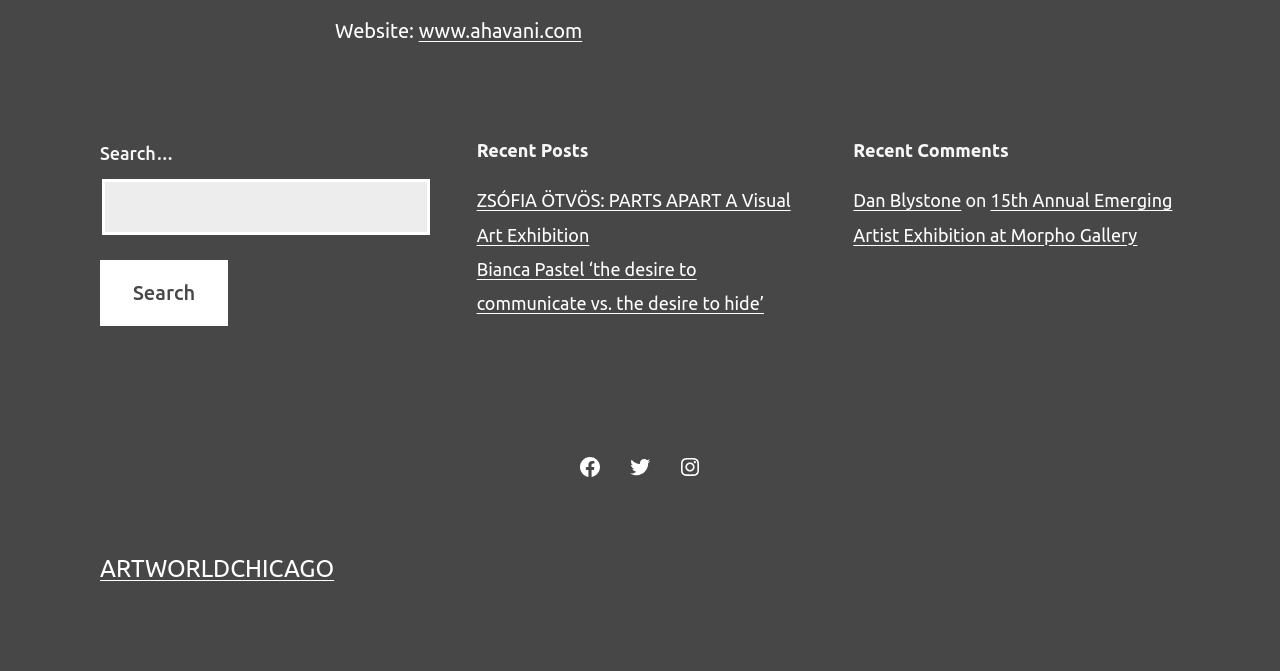Determine the bounding box coordinates for the clickable element required to fulfill the instruction: "Follow ARTWORLDCHICAGO on Instagram". Provide the coordinates as four float numbers between 0 and 1, i.e., [left, top, right, bottom].

[0.52, 0.656, 0.559, 0.732]